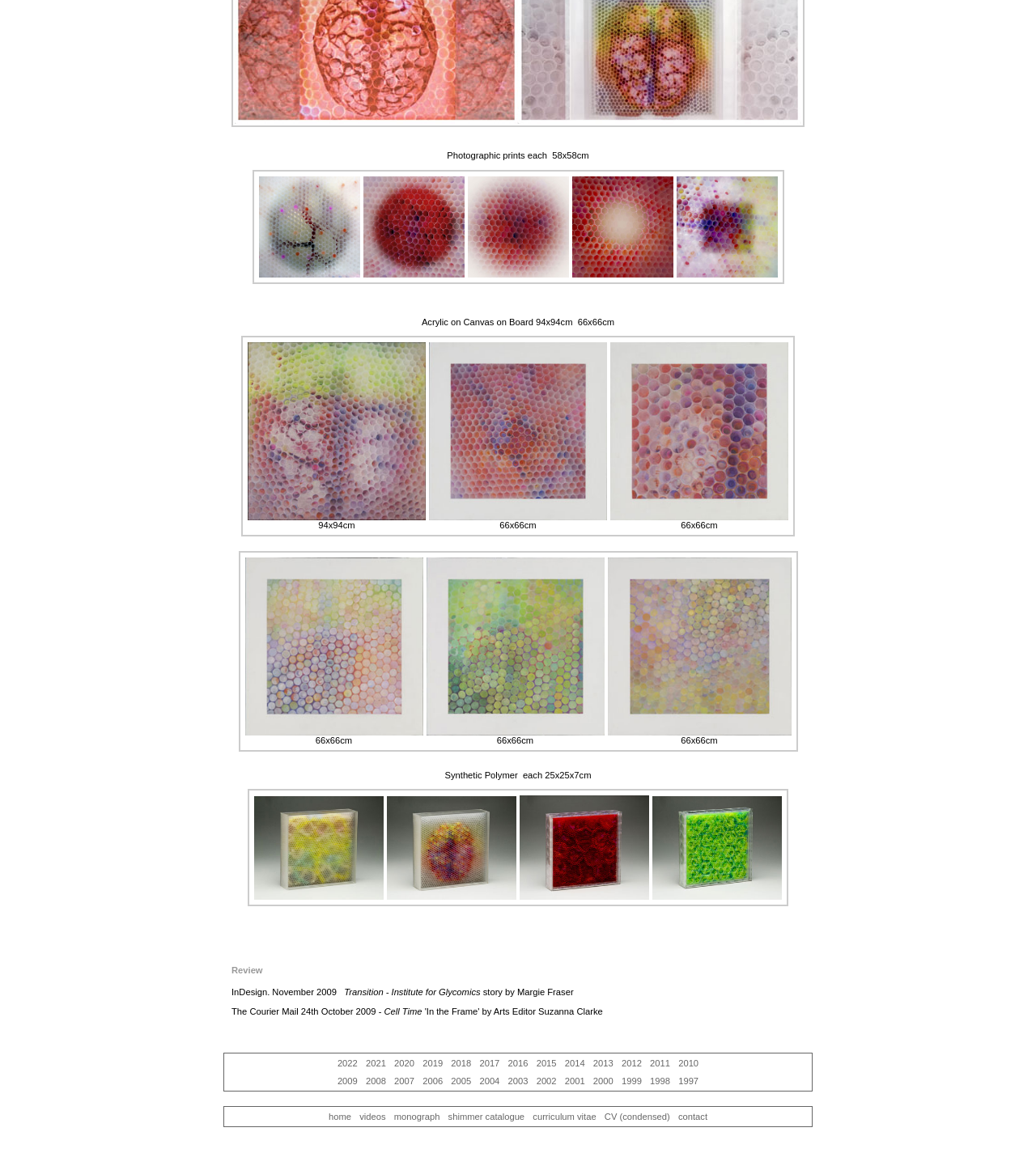Please specify the bounding box coordinates of the area that should be clicked to accomplish the following instruction: "View acrylic on canvas image". The coordinates should consist of four float numbers between 0 and 1, i.e., [left, top, right, bottom].

[0.239, 0.293, 0.411, 0.445]